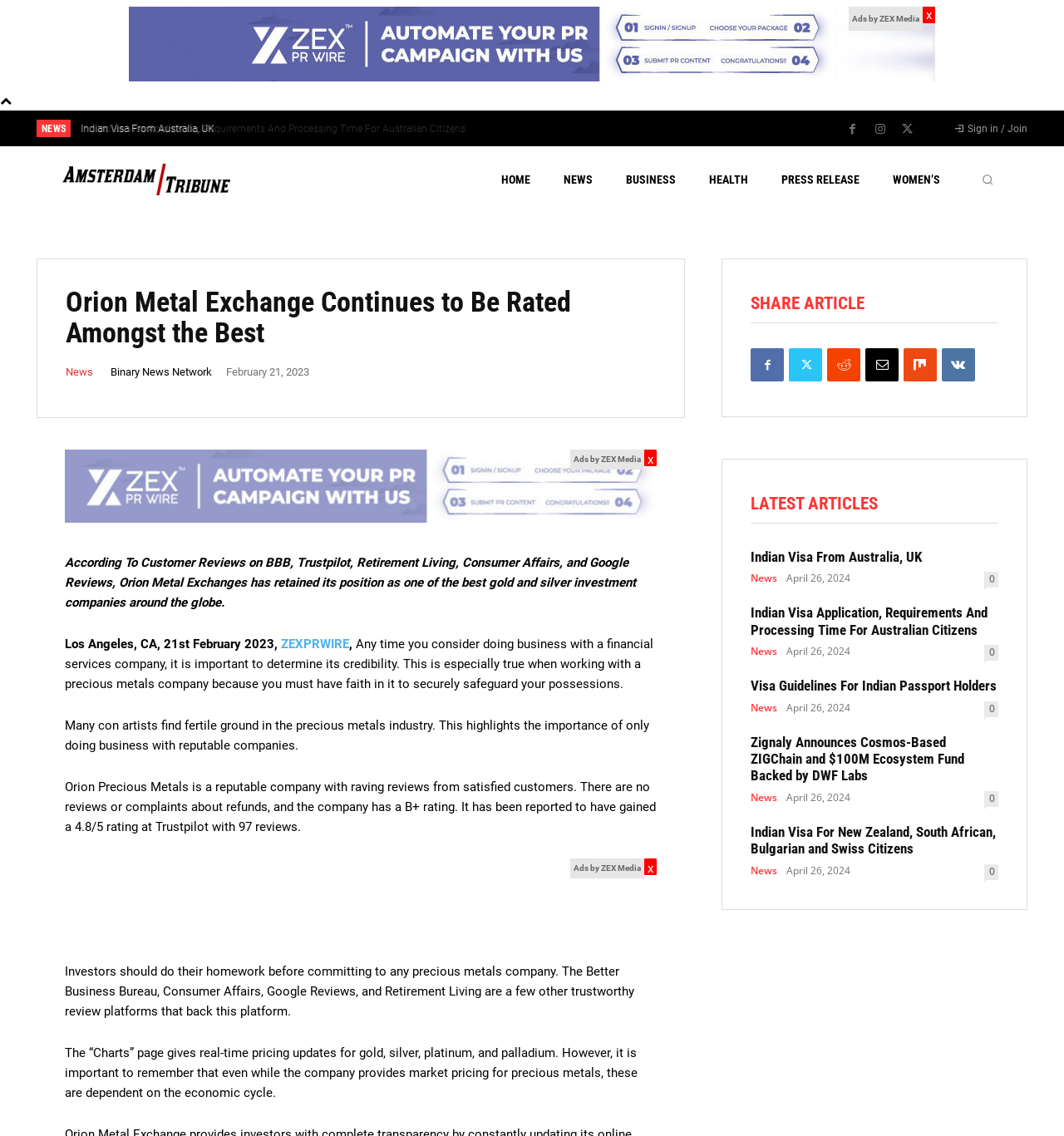What is the rating of Orion Precious Metals on Trustpilot?
Ensure your answer is thorough and detailed.

I found the text 'It has been reported to have gained a 4.8/5 rating at Trustpilot with 97 reviews.' on the webpage, which indicates that Orion Precious Metals has a rating of 4.8 out of 5 on Trustpilot.